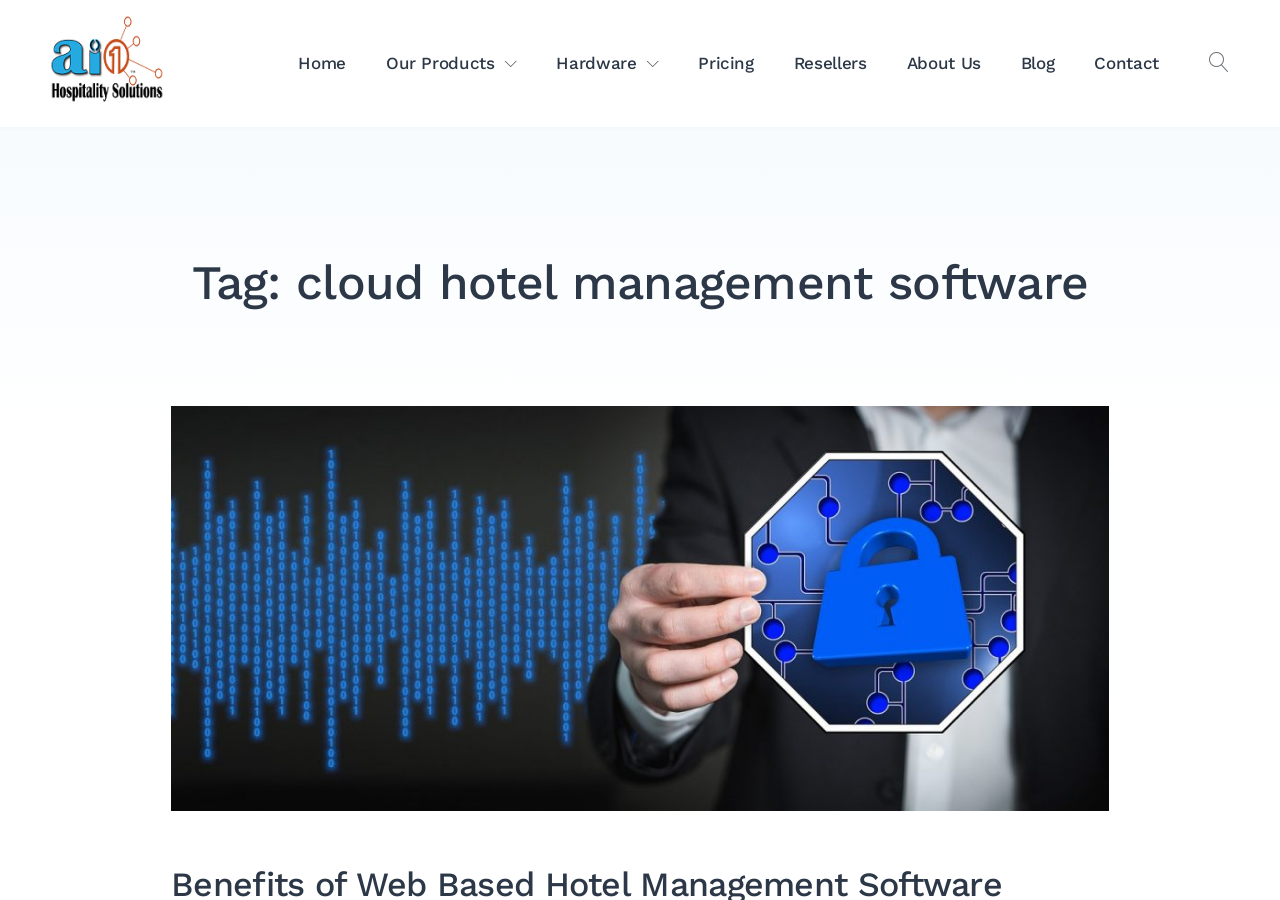Determine the bounding box coordinates for the element that should be clicked to follow this instruction: "View About Us". The coordinates should be given as four float numbers between 0 and 1, in the format [left, top, right, bottom].

None